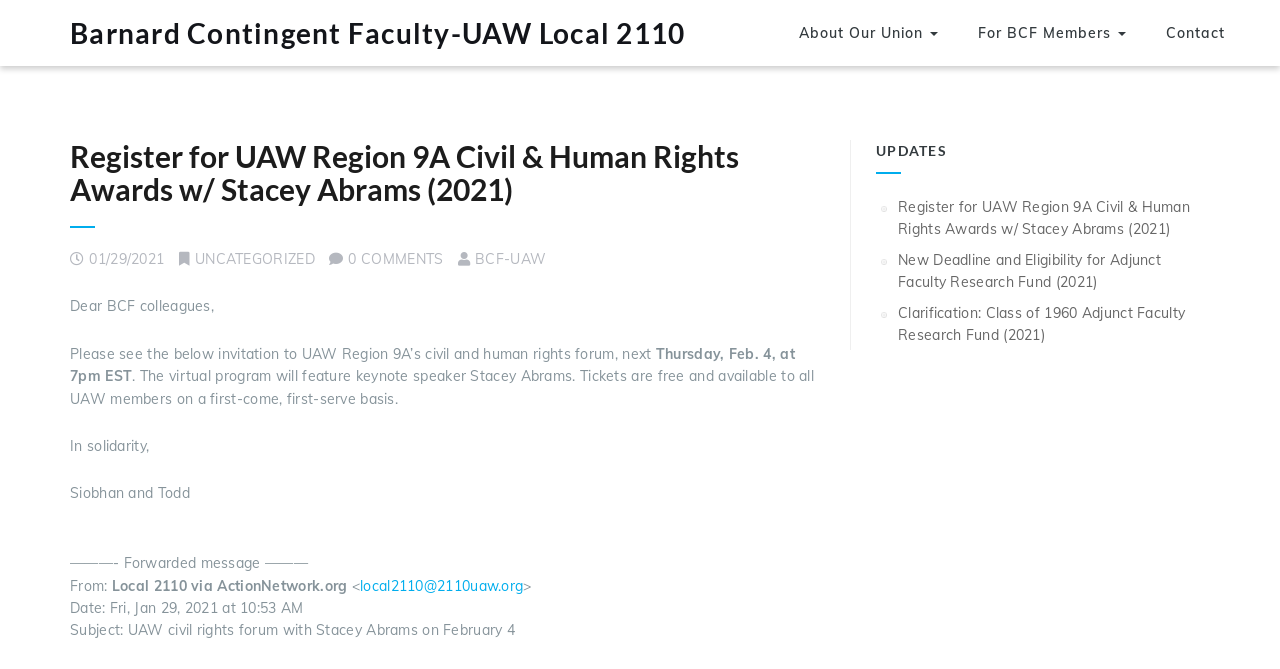Respond to the following query with just one word or a short phrase: 
What is the time of the UAW Region 9A Civil & Human Rights Awards?

7pm EST